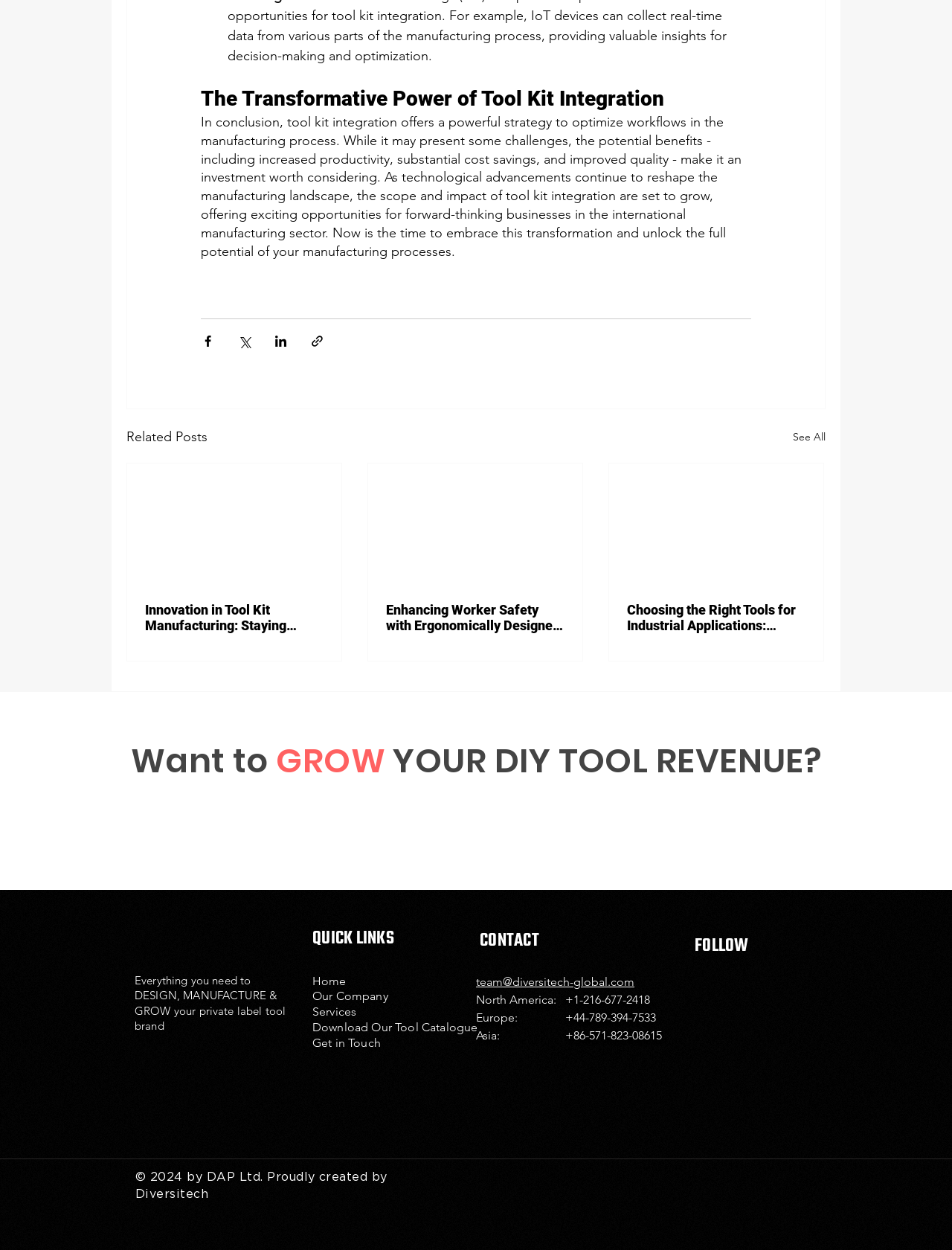From the element description: "Download Our Tool Catalogue", extract the bounding box coordinates of the UI element. The coordinates should be expressed as four float numbers between 0 and 1, in the order [left, top, right, bottom].

[0.328, 0.816, 0.502, 0.827]